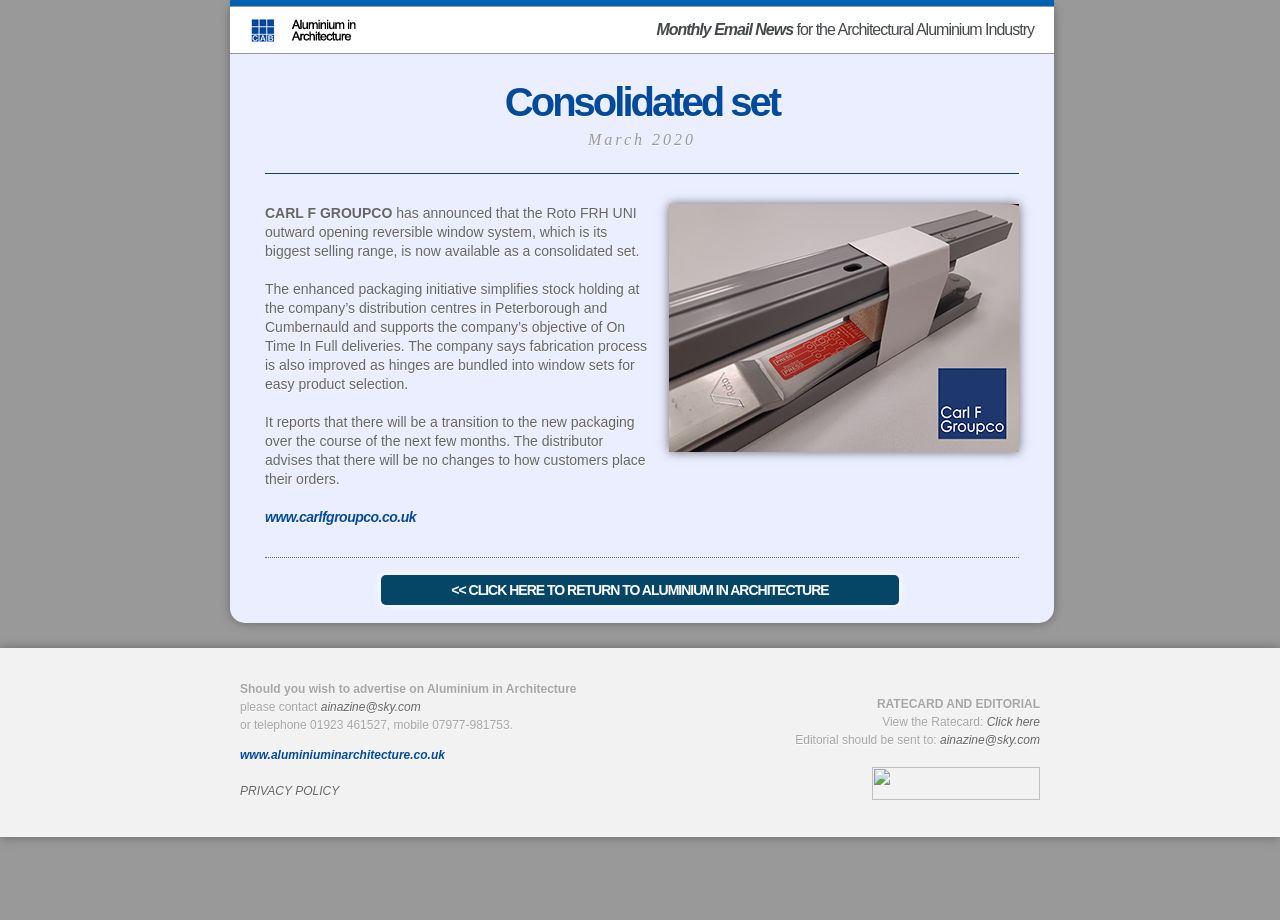Please determine the bounding box coordinates of the clickable area required to carry out the following instruction: "View the privacy policy". The coordinates must be four float numbers between 0 and 1, represented as [left, top, right, bottom].

[0.188, 0.852, 0.265, 0.867]